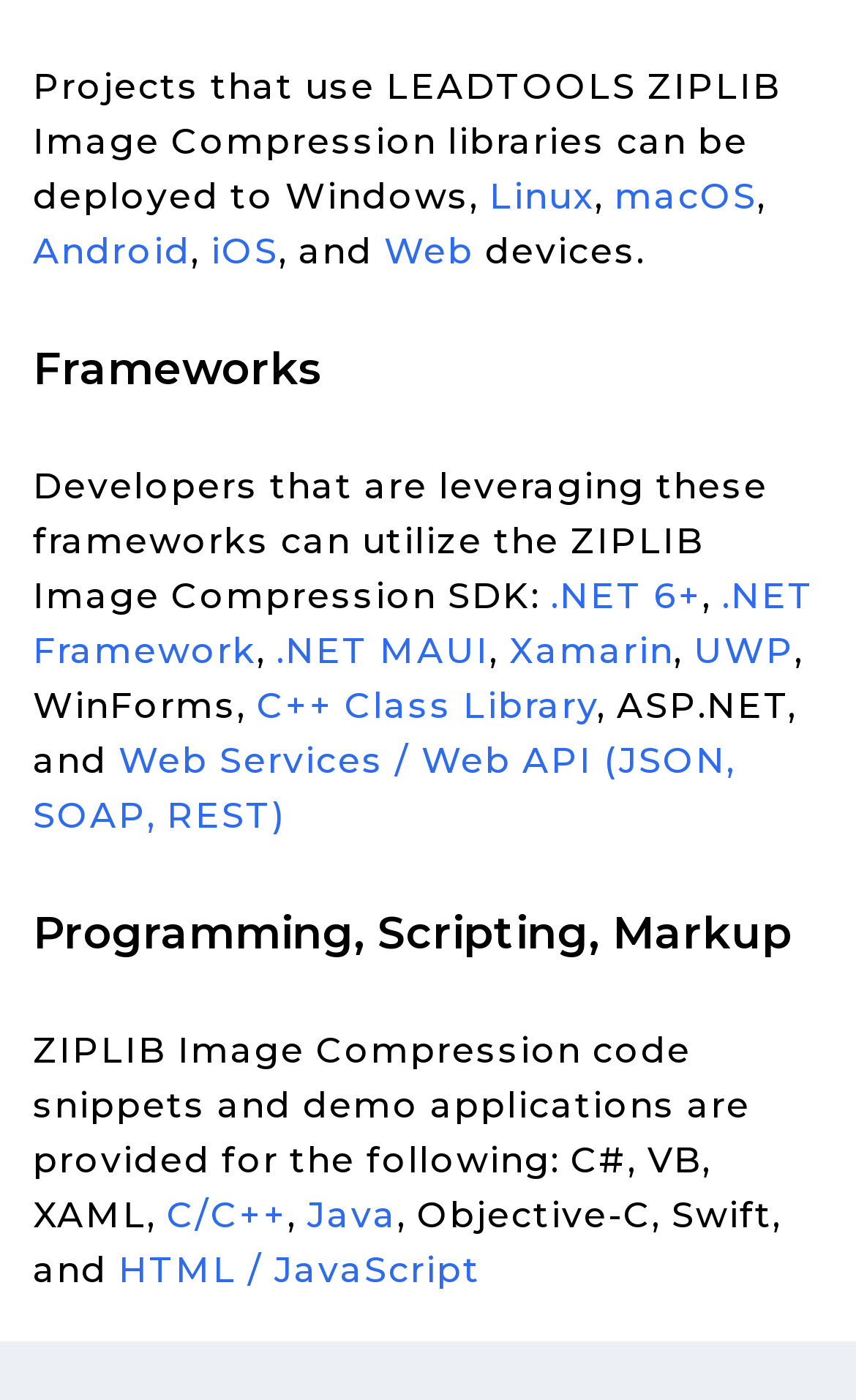Determine the bounding box for the UI element described here: "C++ Class Library".

[0.3, 0.49, 0.697, 0.52]